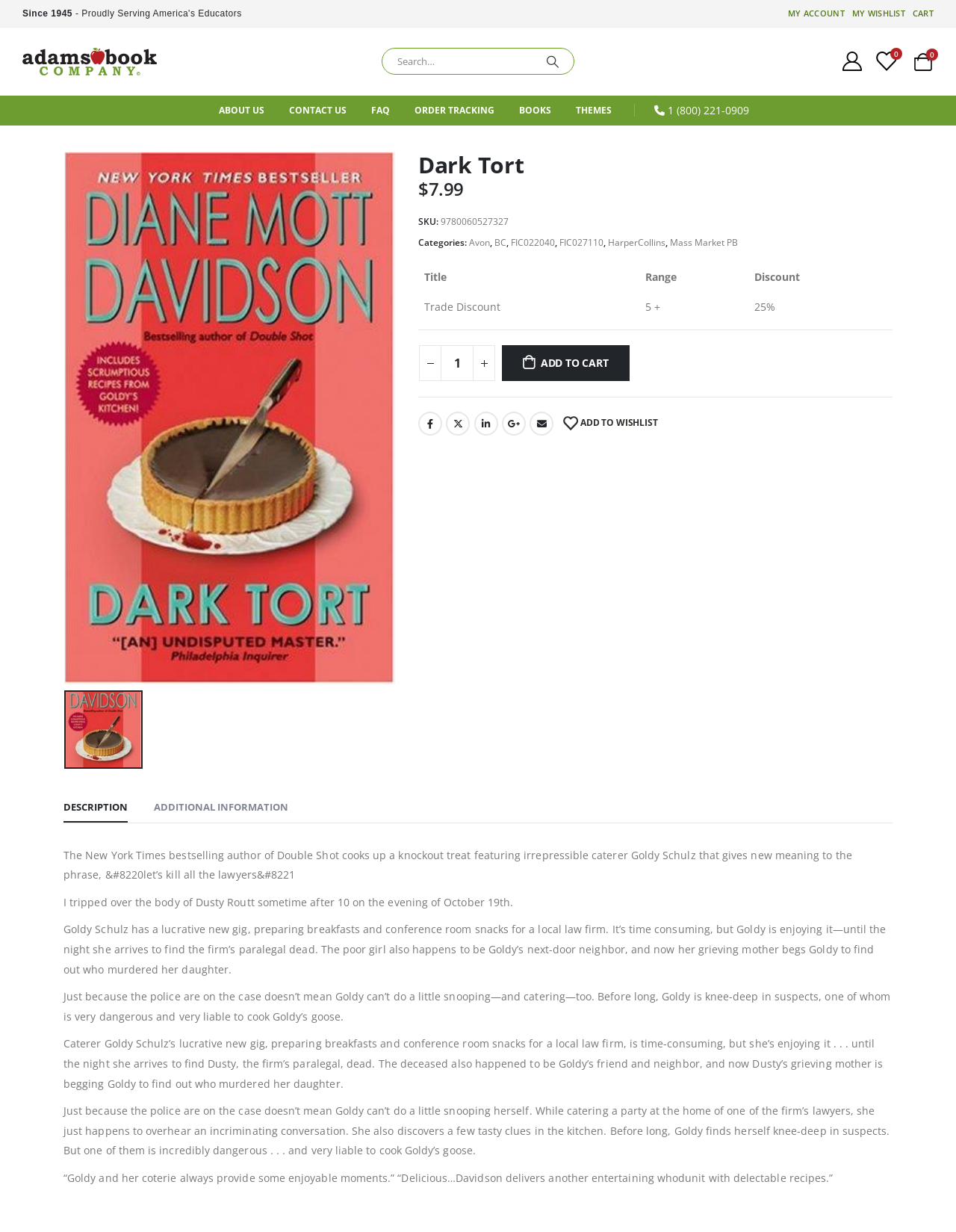Provide the bounding box coordinates of the HTML element described as: "0". The bounding box coordinates should be four float numbers between 0 and 1, i.e., [left, top, right, bottom].

[0.915, 0.042, 0.939, 0.058]